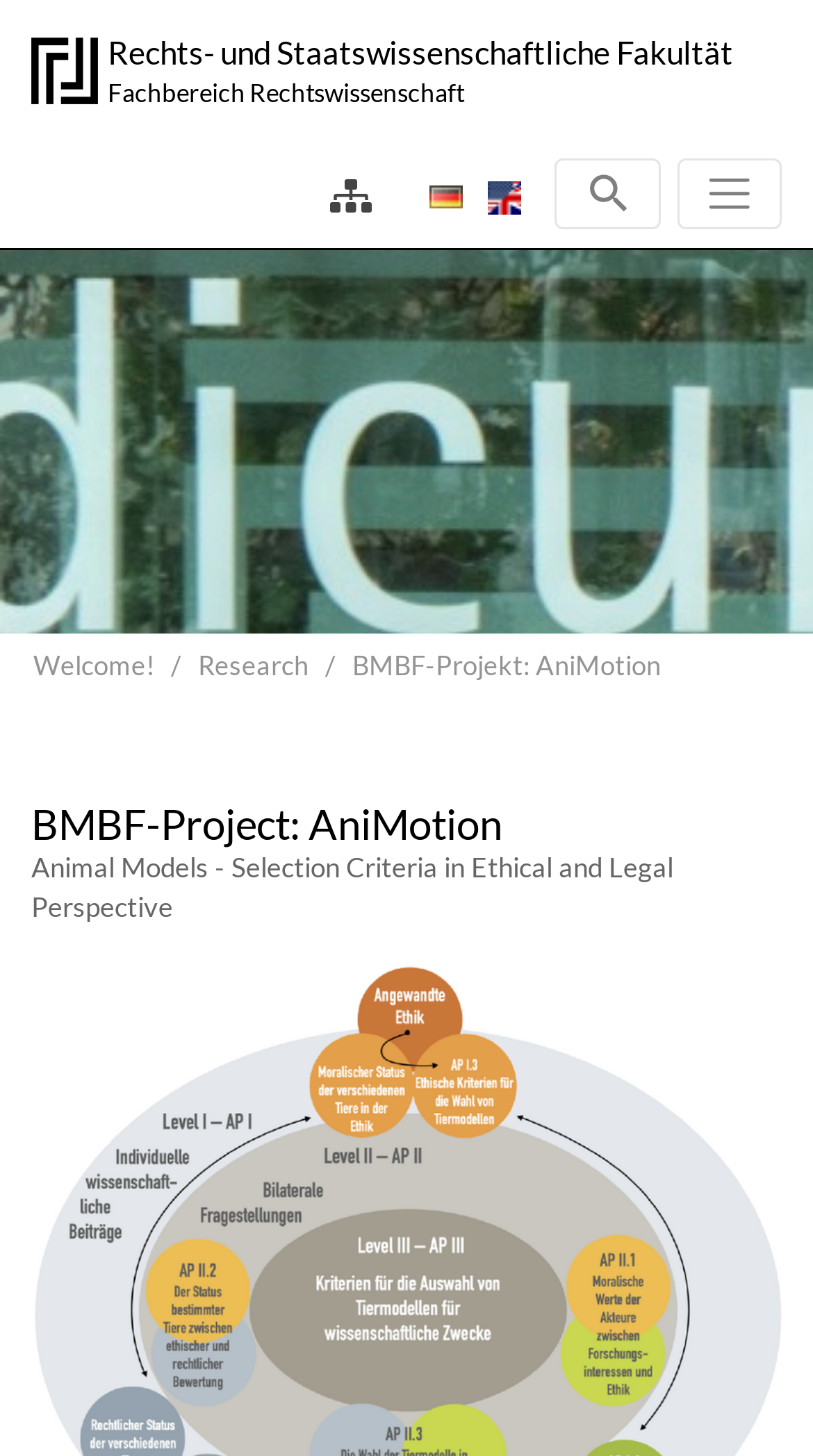Please give a short response to the question using one word or a phrase:
What is the name of the project?

AniMotion